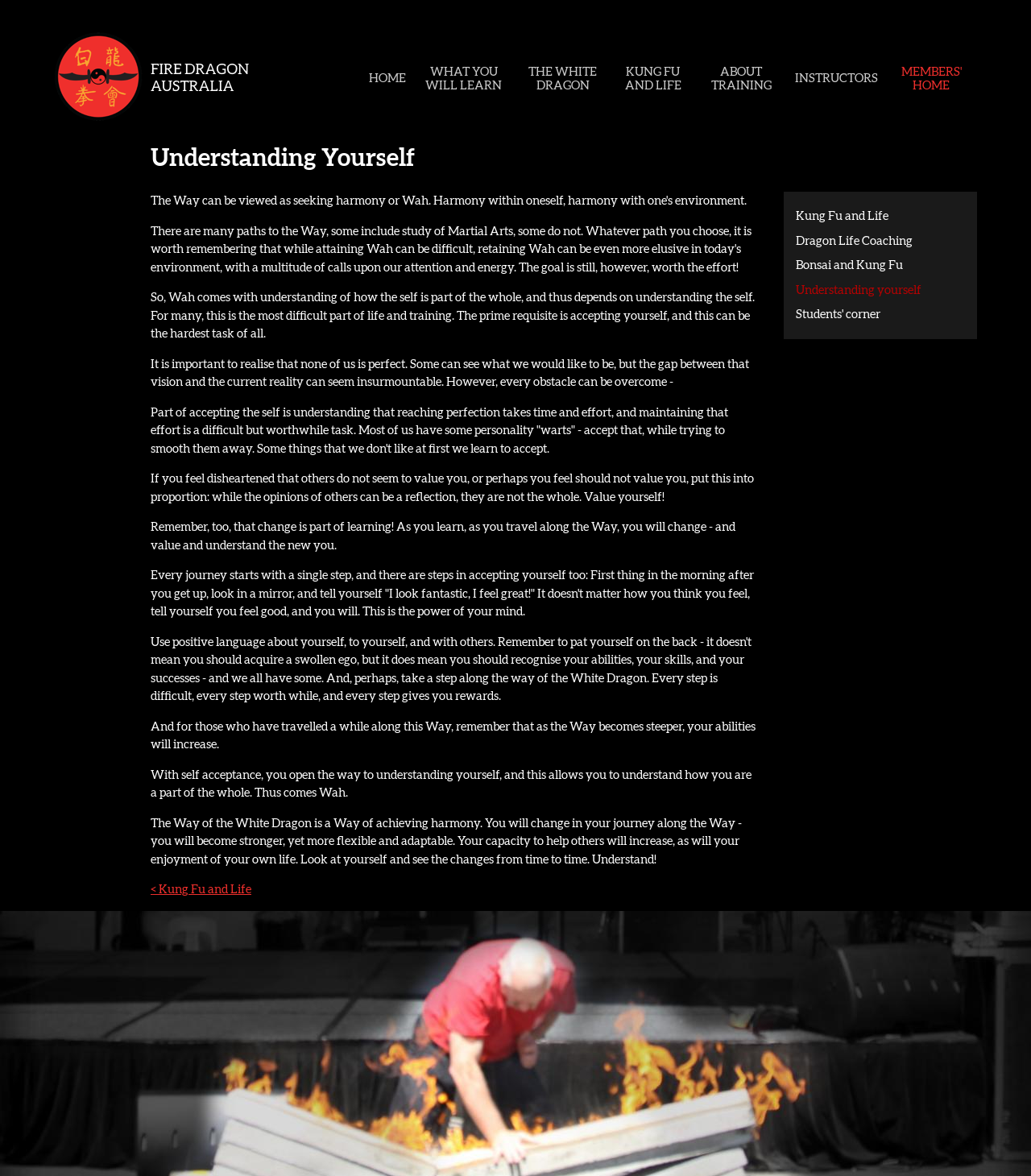What is the topic of the main content?
Answer with a single word or phrase, using the screenshot for reference.

Understanding Yourself